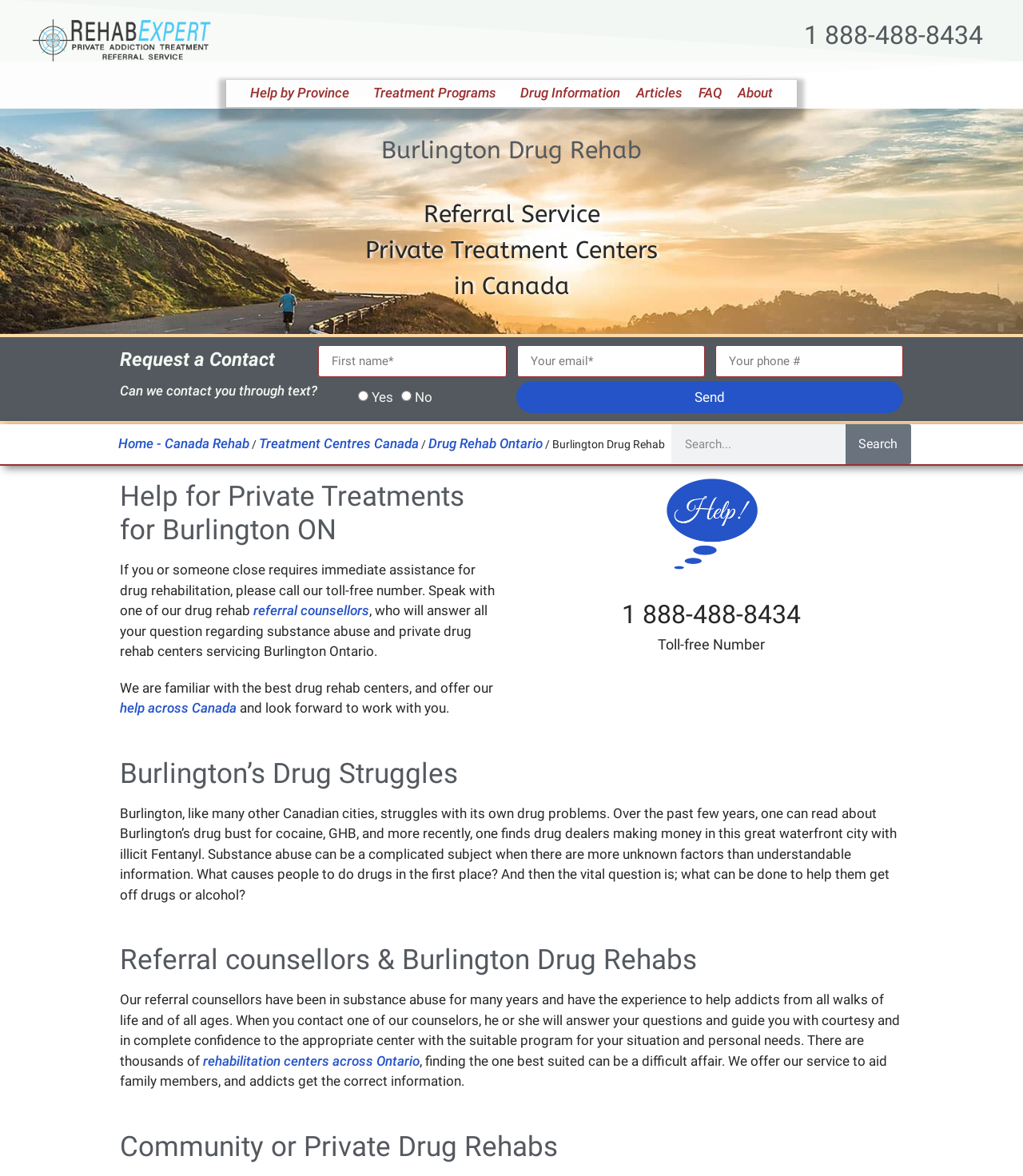What is the location of the drug rehabs mentioned on the webpage?
Please give a detailed and thorough answer to the question, covering all relevant points.

I determined the location by analyzing the static text elements on the webpage. The webpage mentions 'Burlington Drug Rehab' and 'Burlington Ontario' multiple times, indicating that the drug rehabs are located in Burlington, Ontario, Canada.